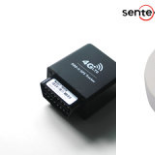Use a single word or phrase to respond to the question:
How does the device plug into the vehicle?

OBD-II port